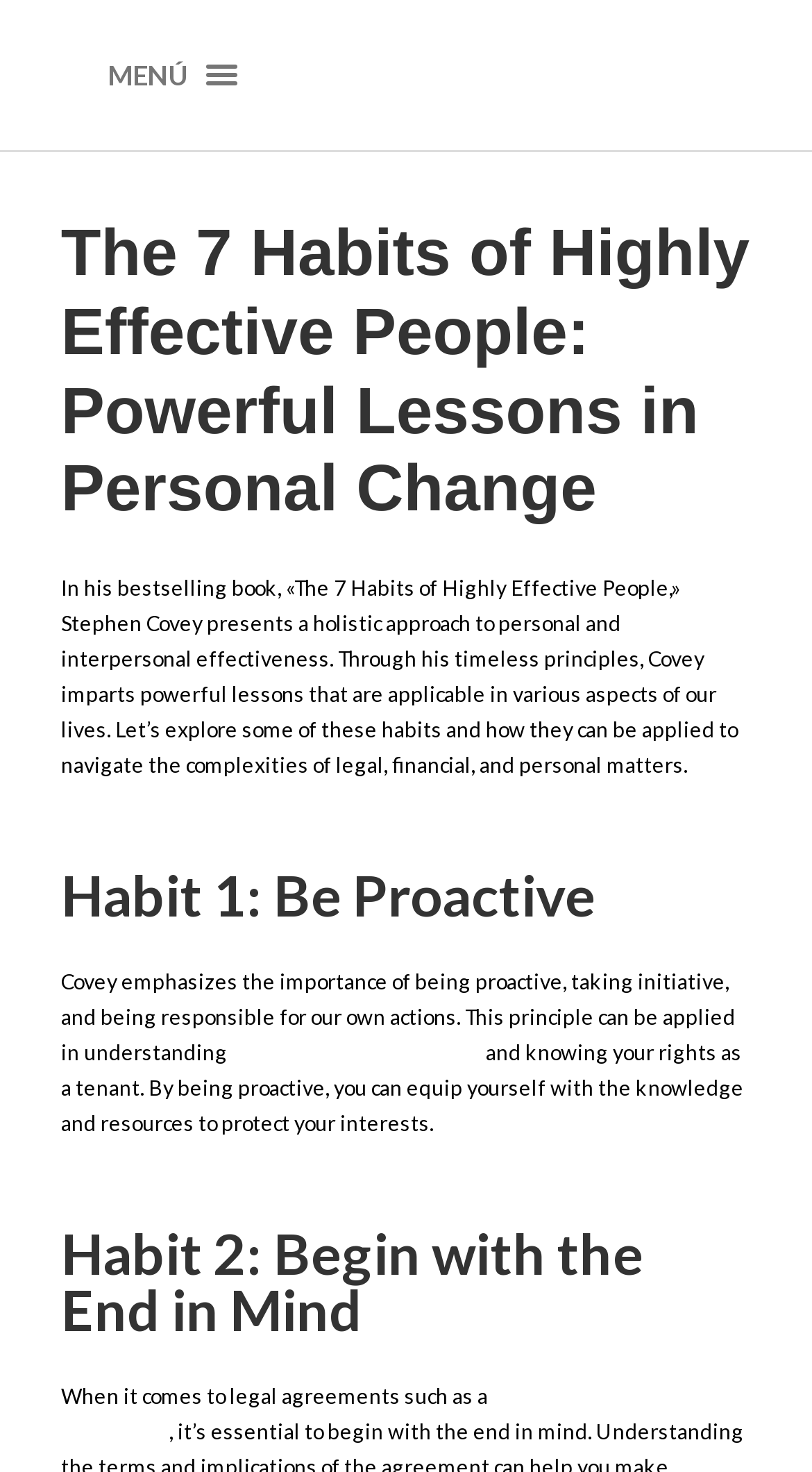What is the topic of the book?
Answer with a single word or phrase by referring to the visual content.

Personal and interpersonal effectiveness